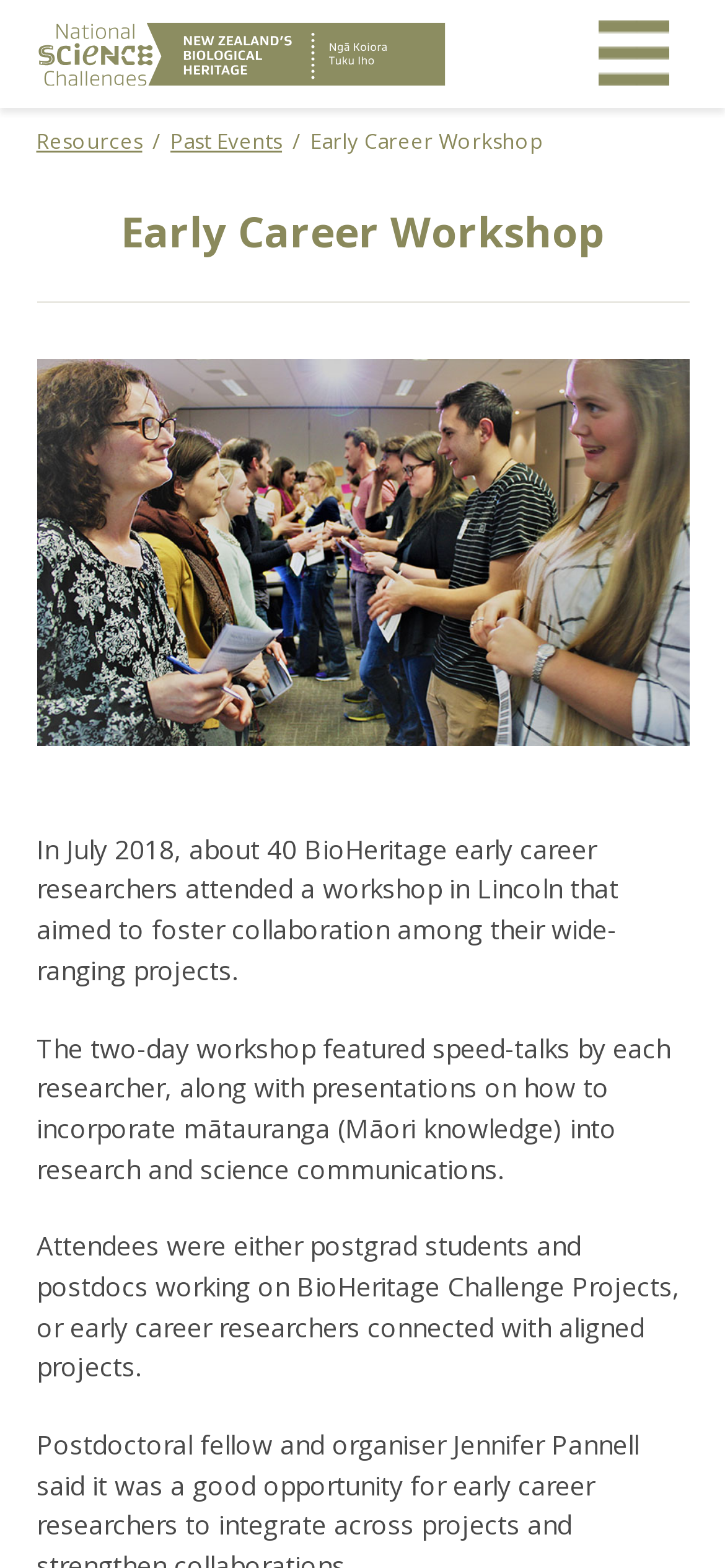Based on the image, provide a detailed response to the question:
Who were the attendees of the workshop?

The answer can be found in the text 'Attendees were either postgrad students and postdocs working on BioHeritage Challenge Projects, or early career researchers connected with aligned projects.' which is located in the StaticText element with bounding box coordinates [0.05, 0.783, 0.937, 0.883].